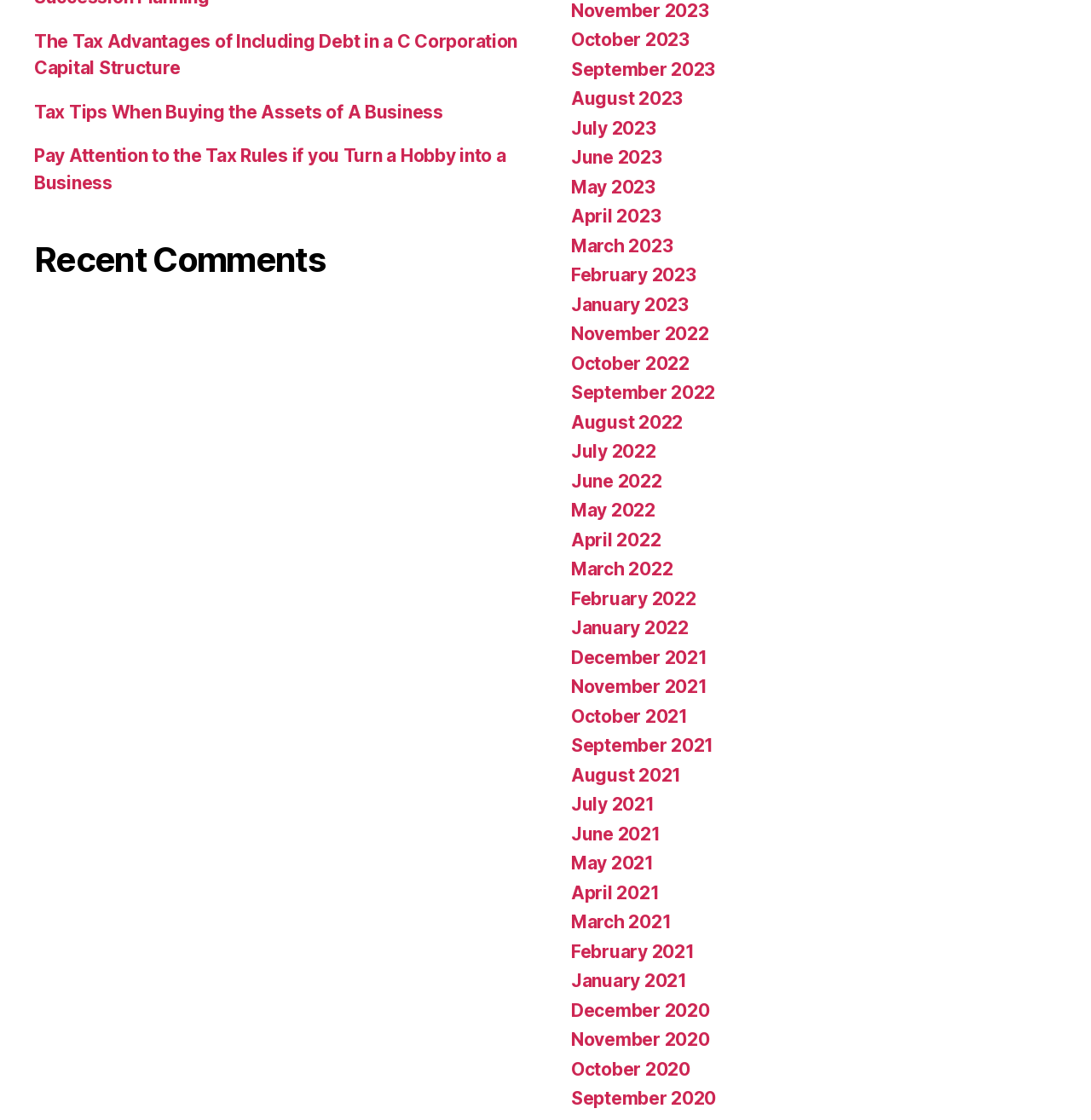How many months are listed in the recent comments section?
Use the image to give a comprehensive and detailed response to the question.

The recent comments section has links to months from January 2020 to October 2023, which makes a total of 24 months.